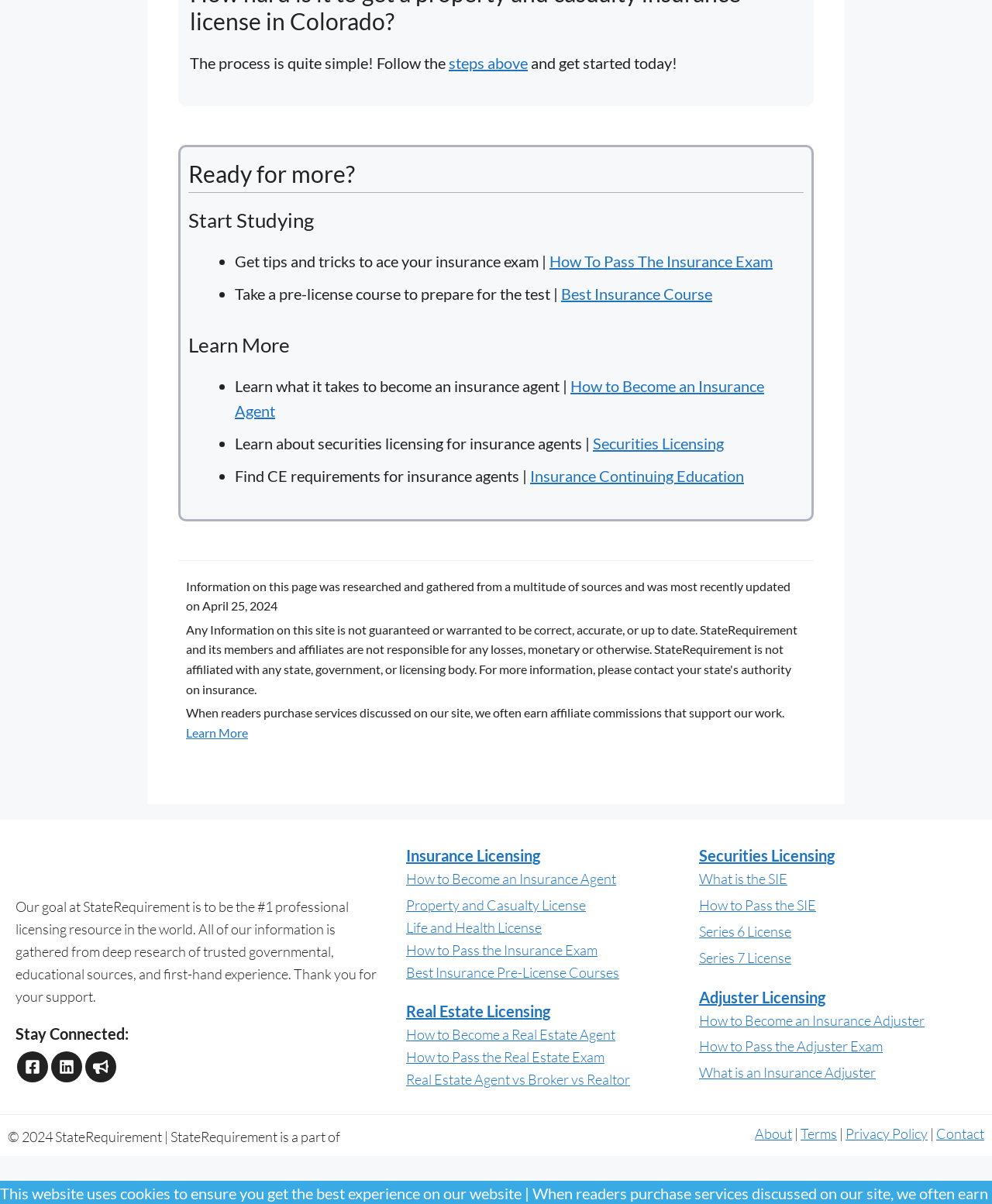Please give the bounding box coordinates of the area that should be clicked to fulfill the following instruction: "Learn more about 'How To Pass The Insurance Exam'". The coordinates should be in the format of four float numbers from 0 to 1, i.e., [left, top, right, bottom].

[0.554, 0.209, 0.779, 0.225]